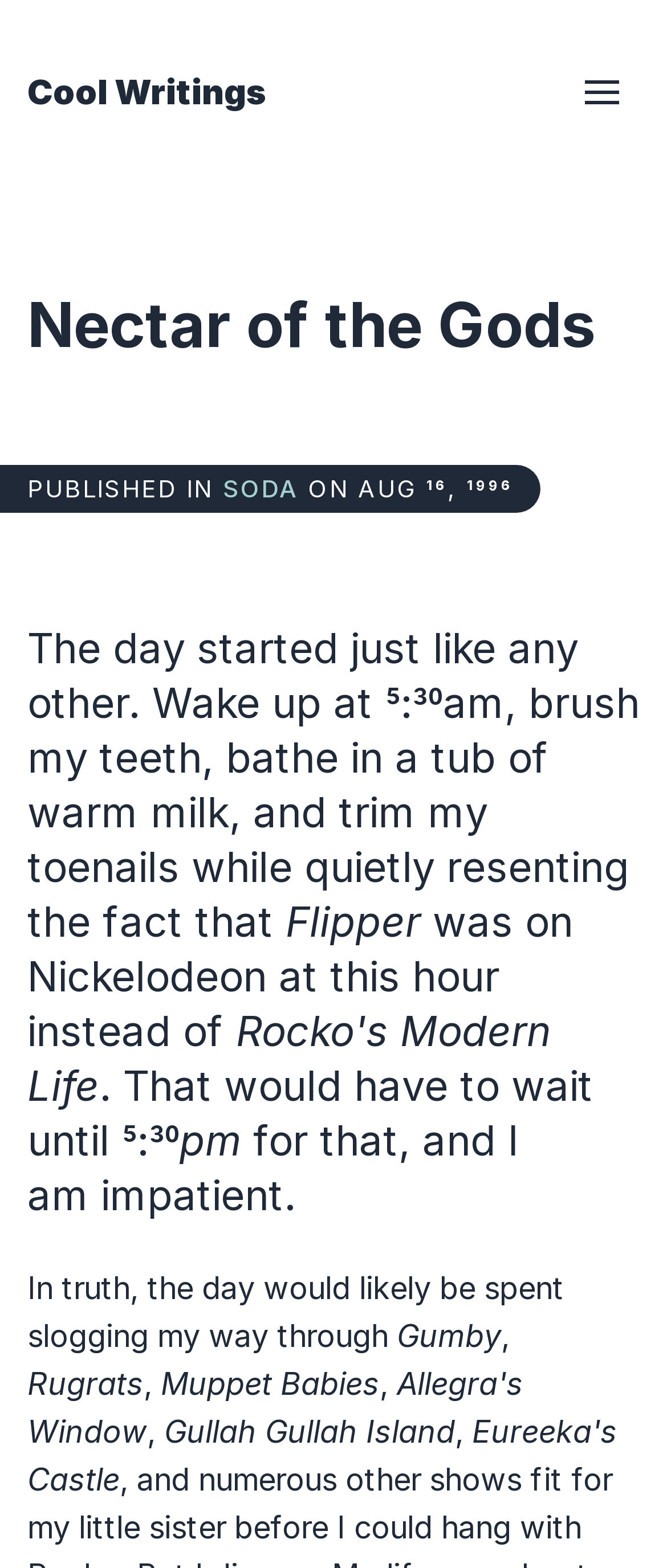Utilize the details in the image to give a detailed response to the question: What is the name of the website?

The name of the website can be found at the top of the webpage, where it says 'Nectar of the Gods — Cool Writings'. The 'Cool Writings' part is a link, indicating that it is the name of the website.